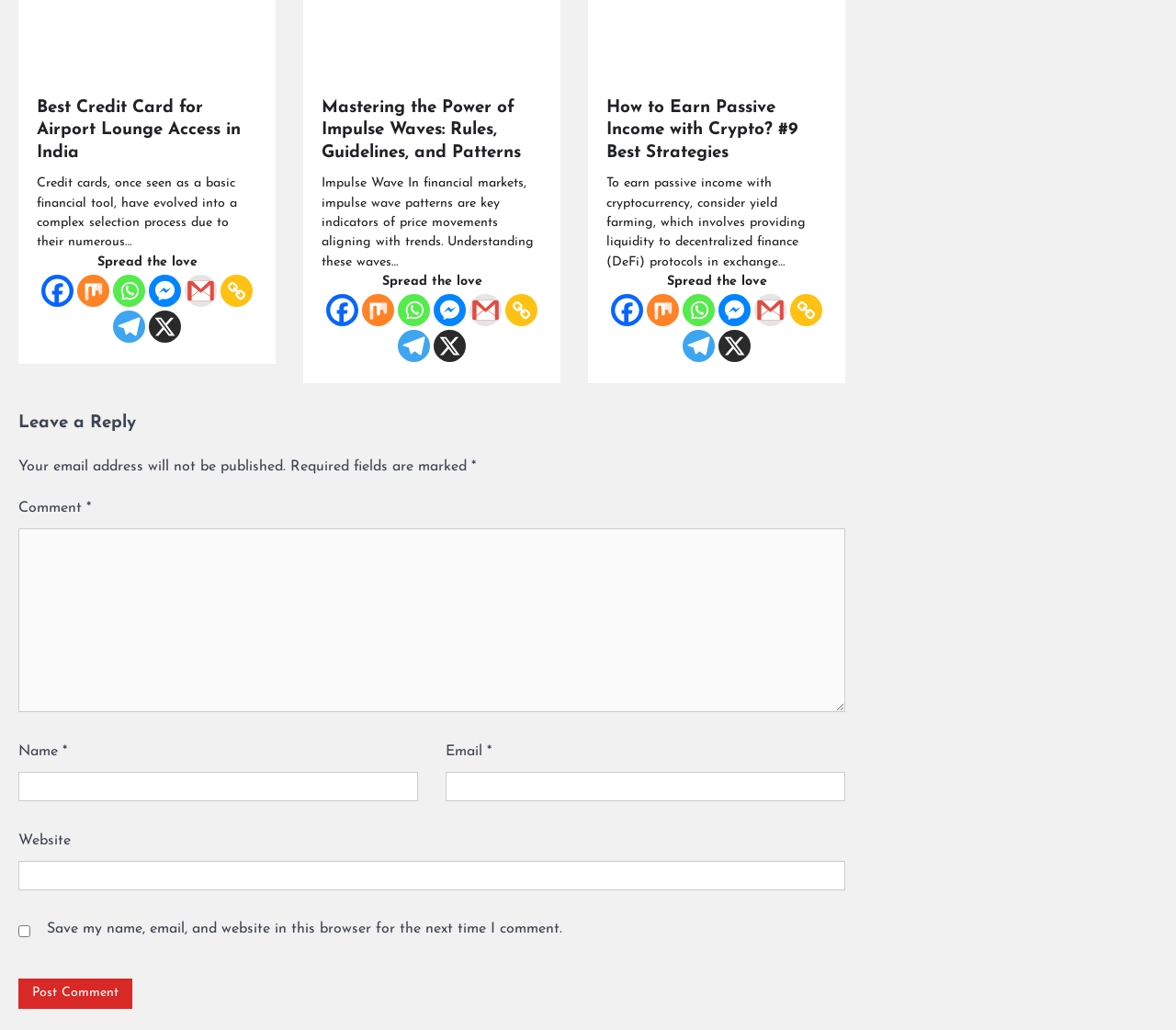How many social media sharing options are available?
From the screenshot, provide a brief answer in one word or phrase.

9